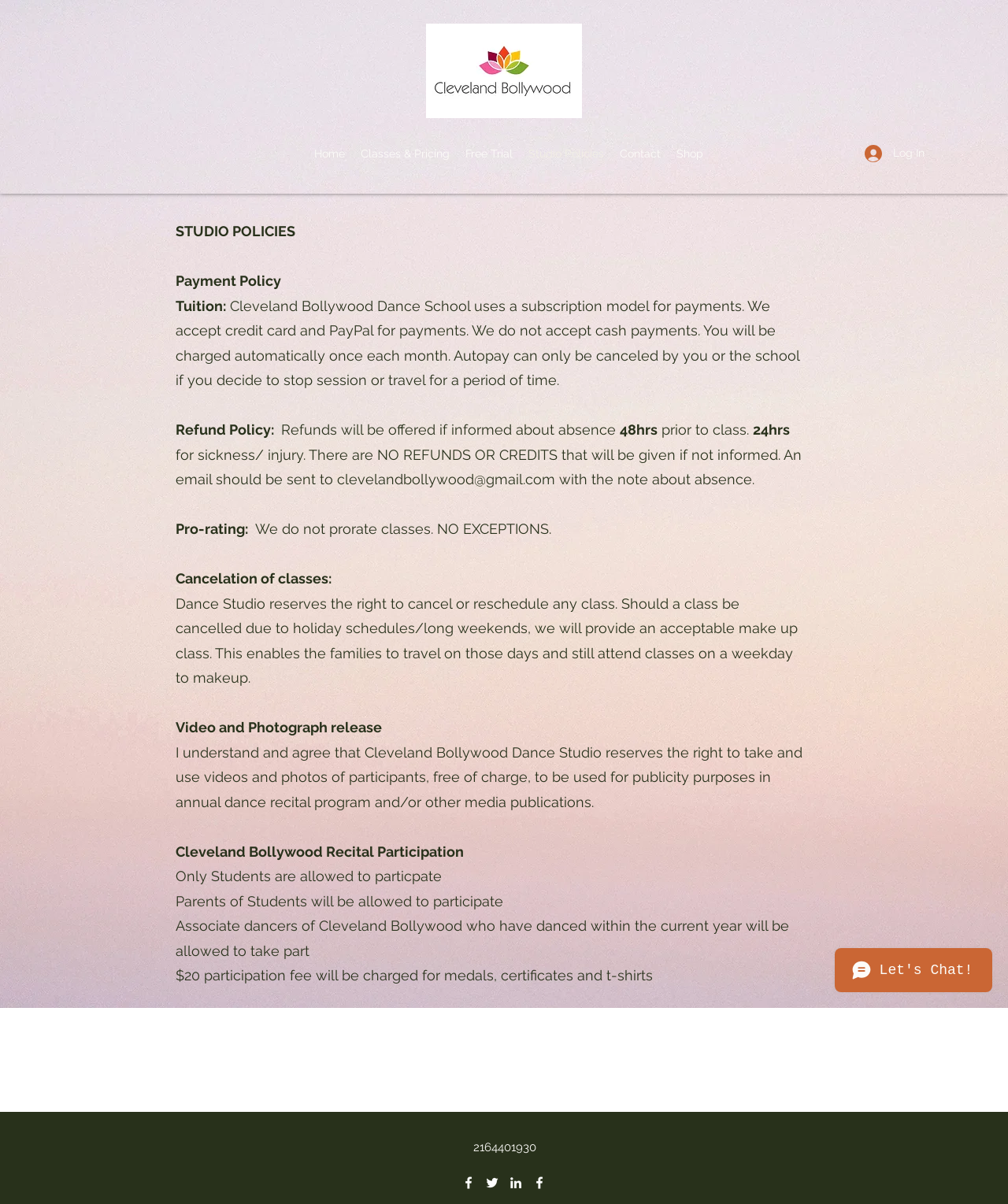Please determine the bounding box coordinates of the area that needs to be clicked to complete this task: 'Click the 'Home' link'. The coordinates must be four float numbers between 0 and 1, formatted as [left, top, right, bottom].

[0.304, 0.118, 0.35, 0.137]